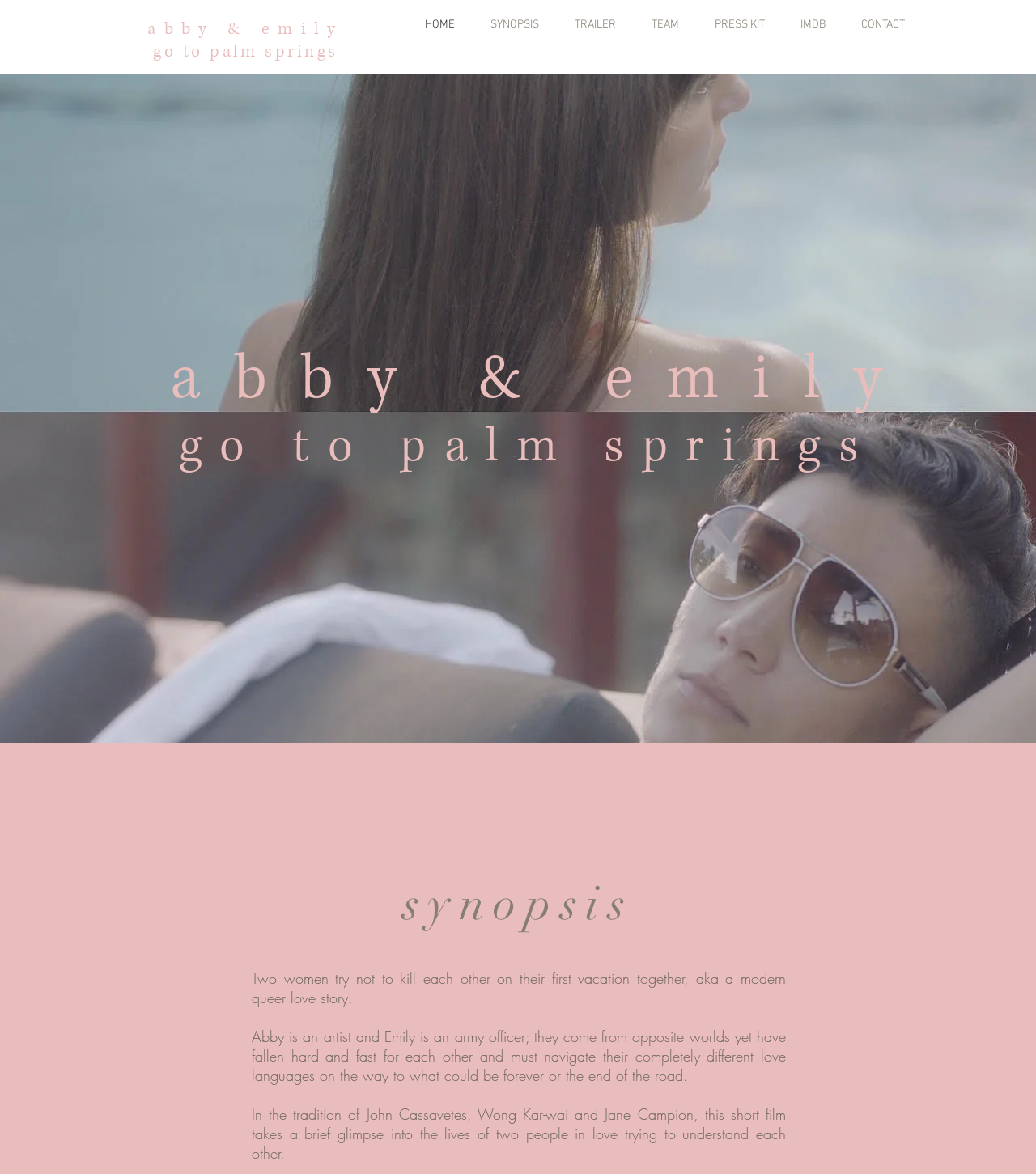Please identify the coordinates of the bounding box that should be clicked to fulfill this instruction: "click on abby & emily".

[0.133, 0.015, 0.341, 0.034]